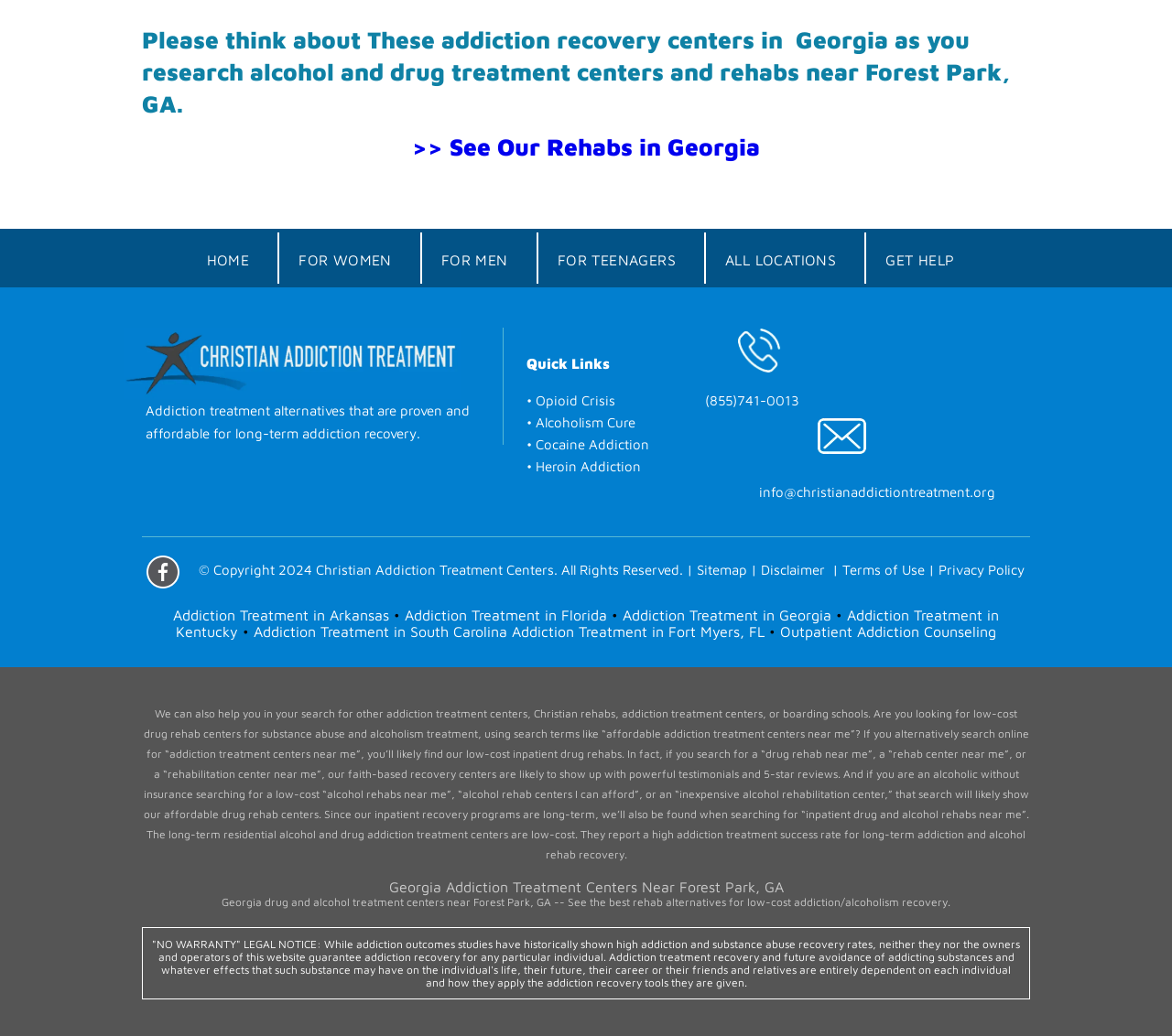Identify the bounding box coordinates for the element you need to click to achieve the following task: "Learn about addiction treatment alternatives". The coordinates must be four float values ranging from 0 to 1, formatted as [left, top, right, bottom].

[0.124, 0.389, 0.401, 0.426]